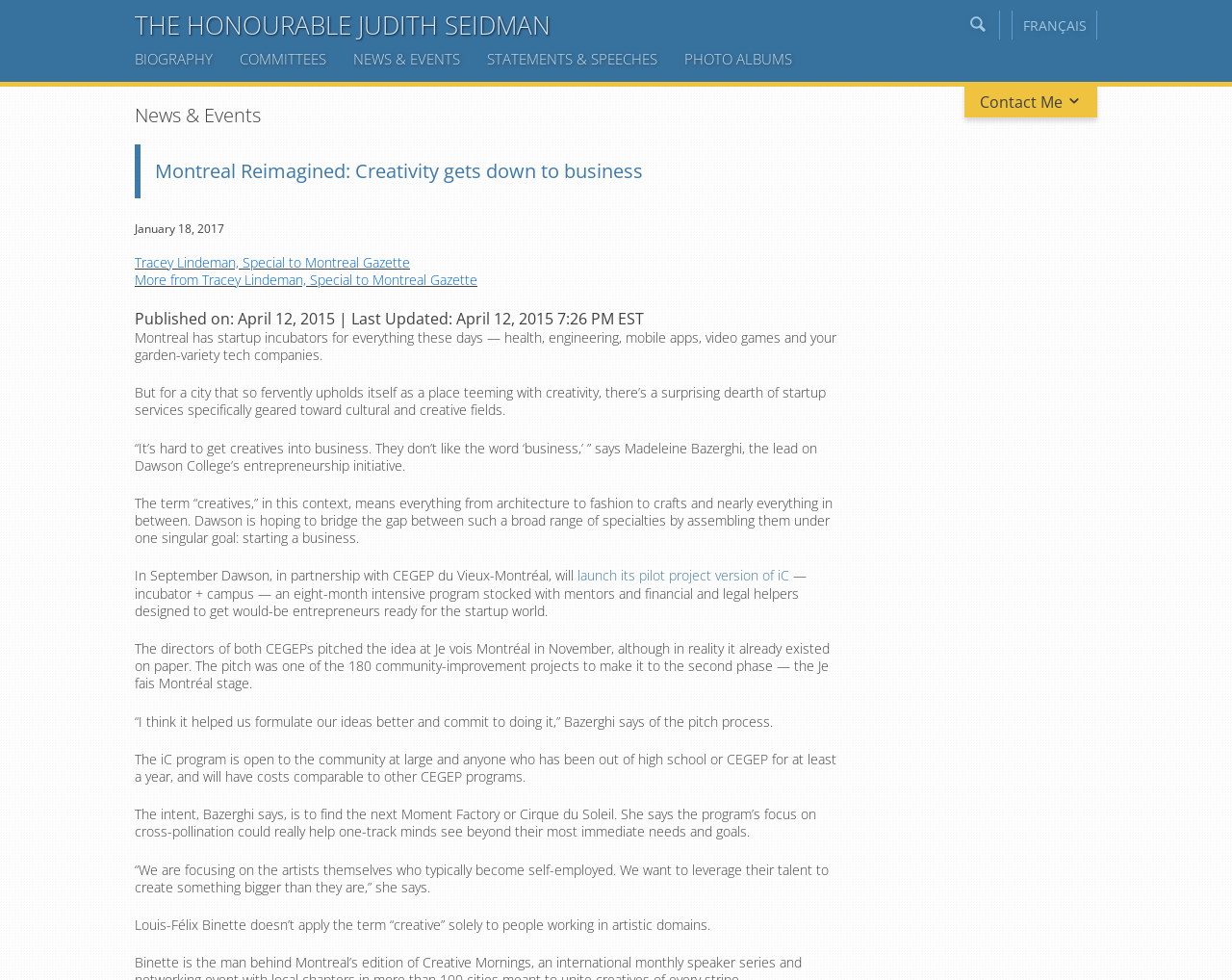Can you specify the bounding box coordinates for the region that should be clicked to fulfill this instruction: "Read the biography".

[0.109, 0.051, 0.173, 0.07]